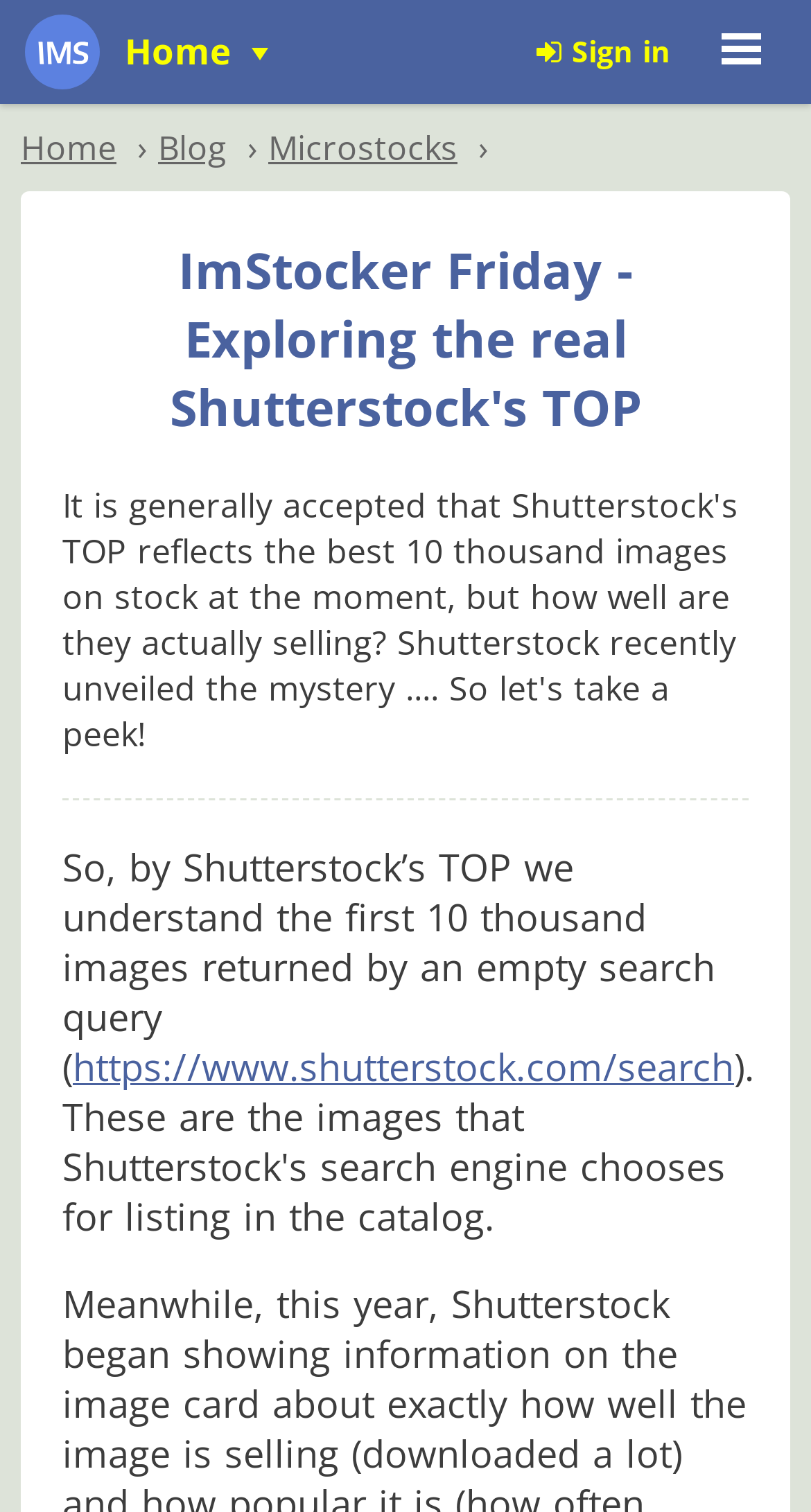Given the element description, predict the bounding box coordinates in the format (top-left x, top-left y, bottom-right x, bottom-right y), using floating point numbers between 0 and 1: Home

[0.026, 0.082, 0.144, 0.113]